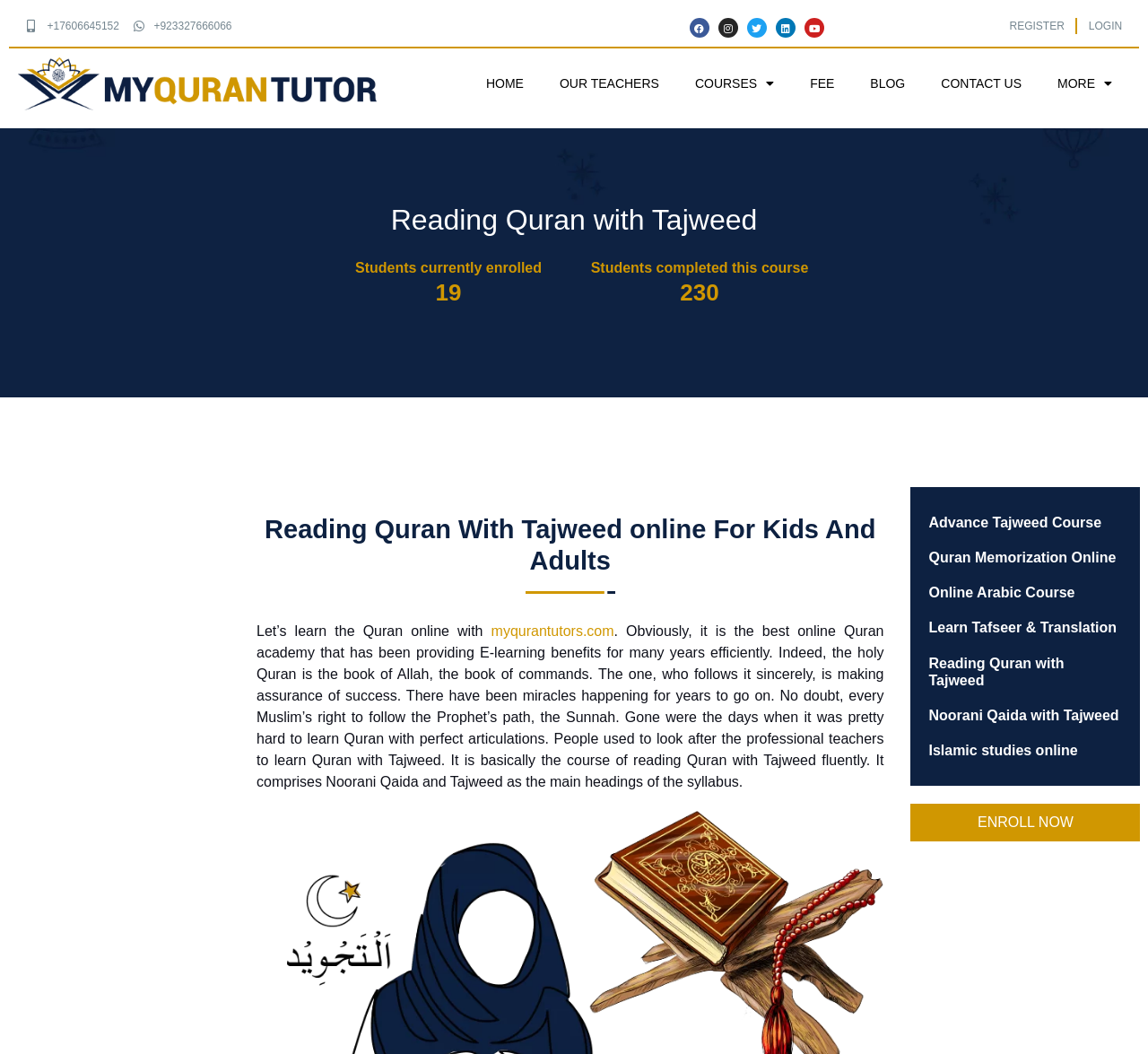Please identify the primary heading of the webpage and give its text content.

Reading Quran With Tajweed online For Kids And Adults